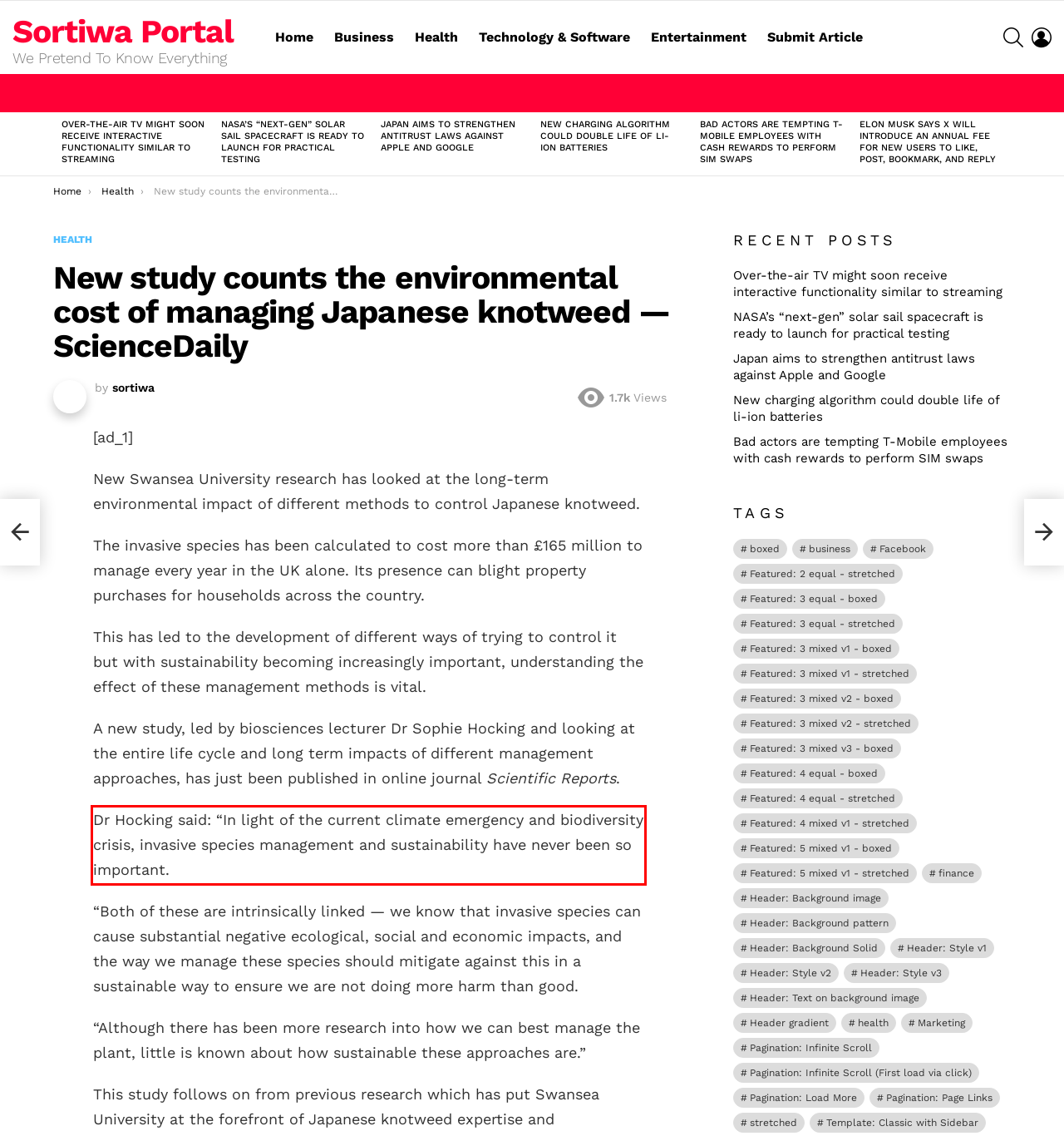Please analyze the screenshot of a webpage and extract the text content within the red bounding box using OCR.

Dr Hocking said: “In light of the current climate emergency and biodiversity crisis, invasive species management and sustainability have never been so important.